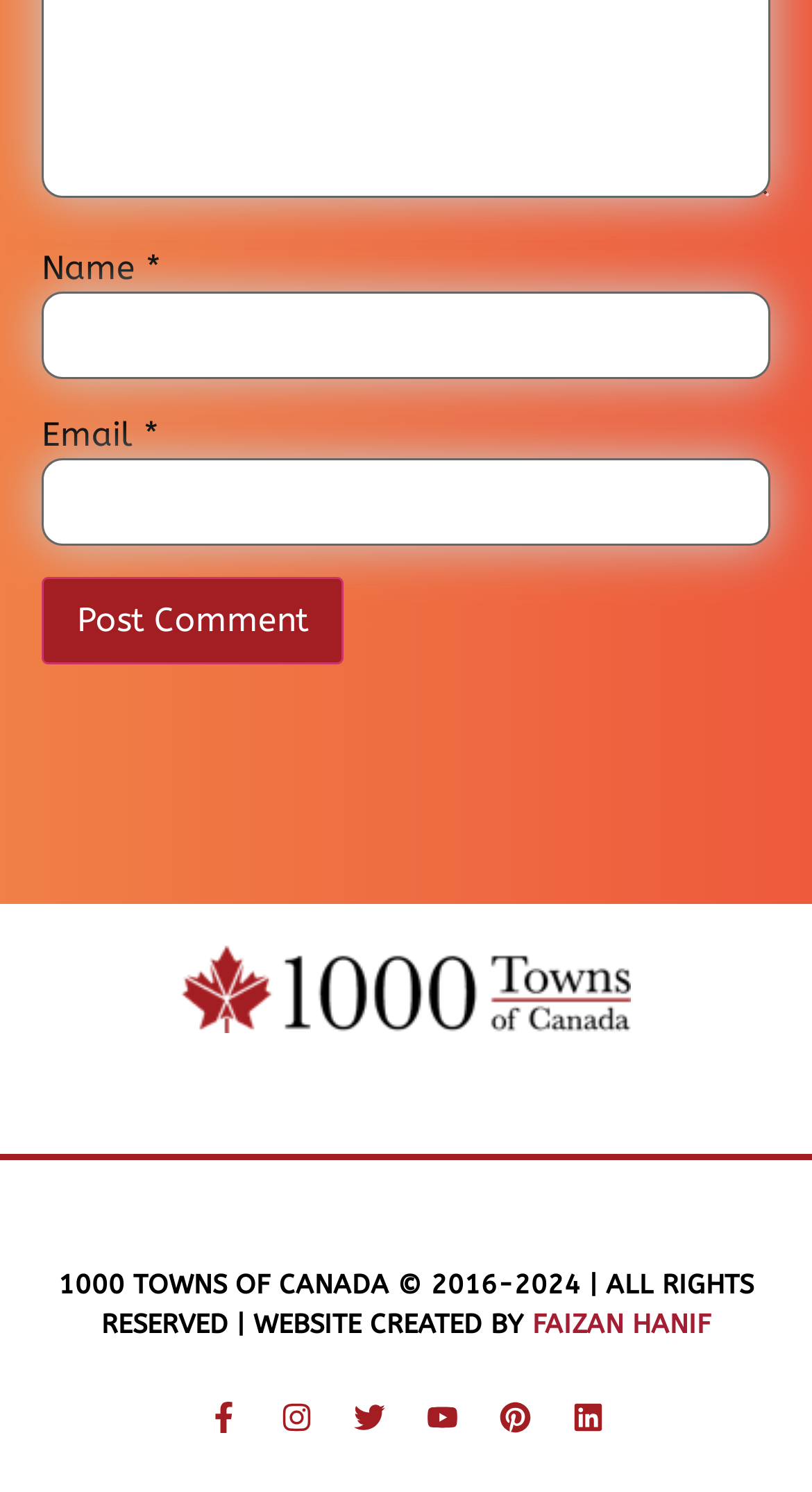Highlight the bounding box of the UI element that corresponds to this description: "name="submit" value="Post Comment"".

[0.051, 0.386, 0.423, 0.445]